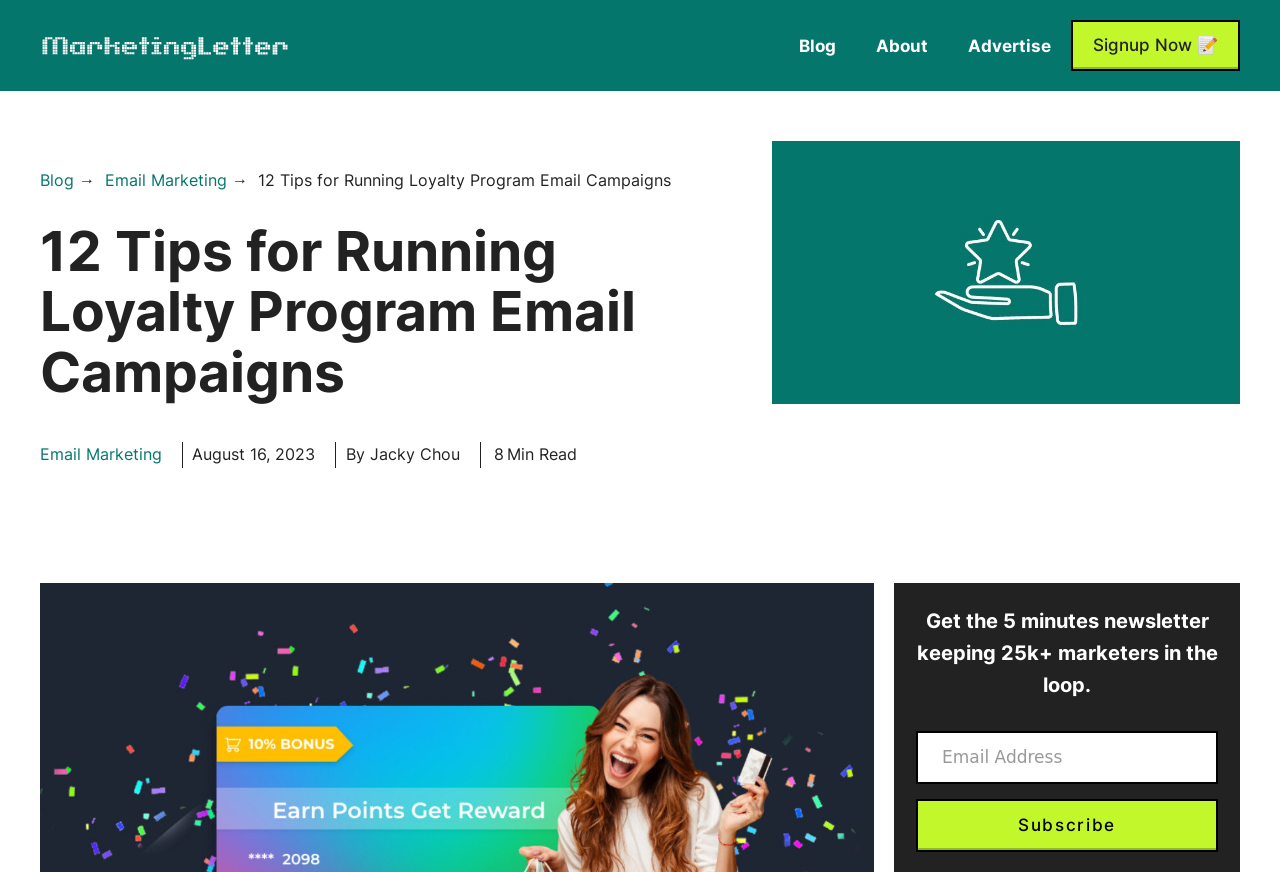Determine the bounding box coordinates of the section to be clicked to follow the instruction: "Click the 'Marketing Letter' link". The coordinates should be given as four float numbers between 0 and 1, formatted as [left, top, right, bottom].

[0.031, 0.038, 0.227, 0.062]